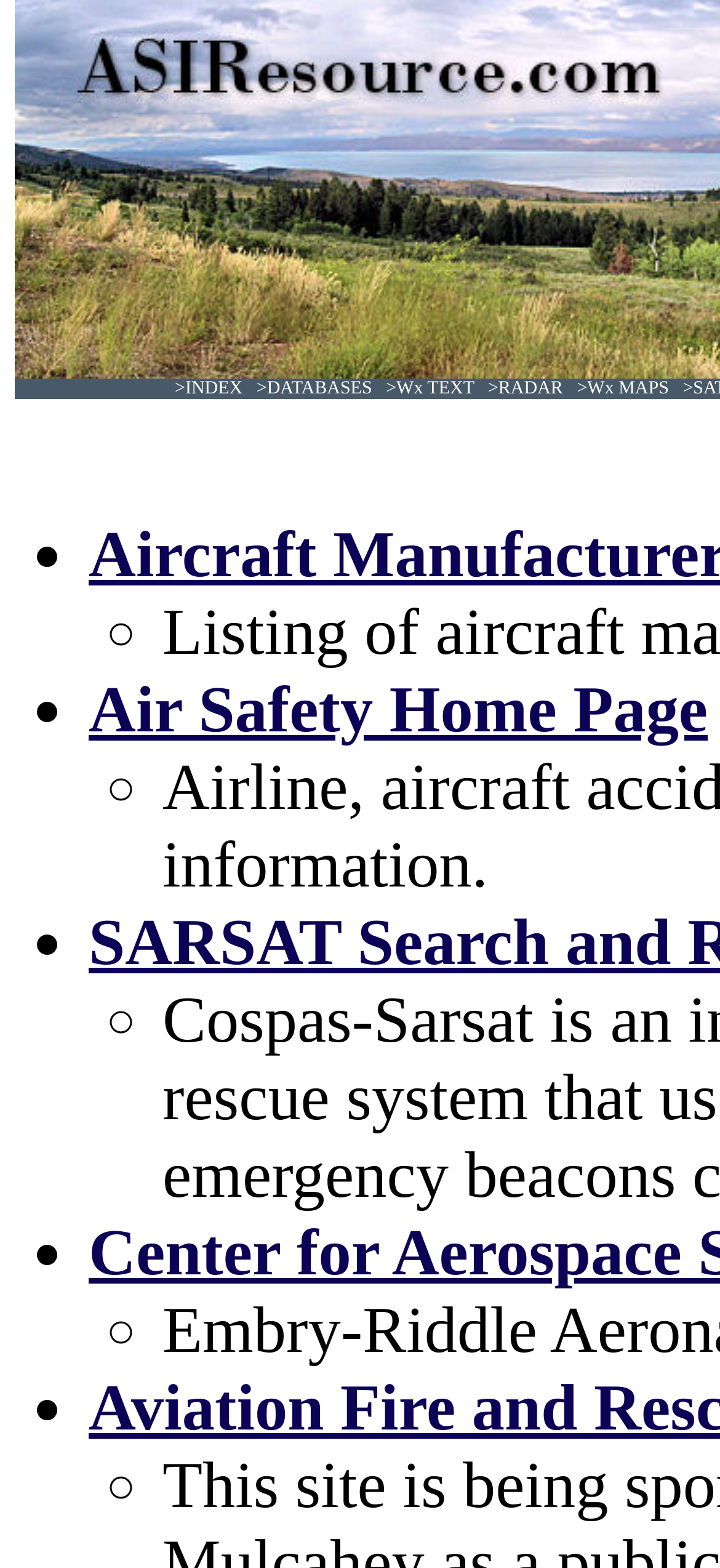Is there a link to the Air Safety Home Page?
Based on the content of the image, thoroughly explain and answer the question.

Yes, there is a link to the Air Safety Home Page, which is located below the top navigation links with a bounding box of [0.123, 0.429, 0.983, 0.476].